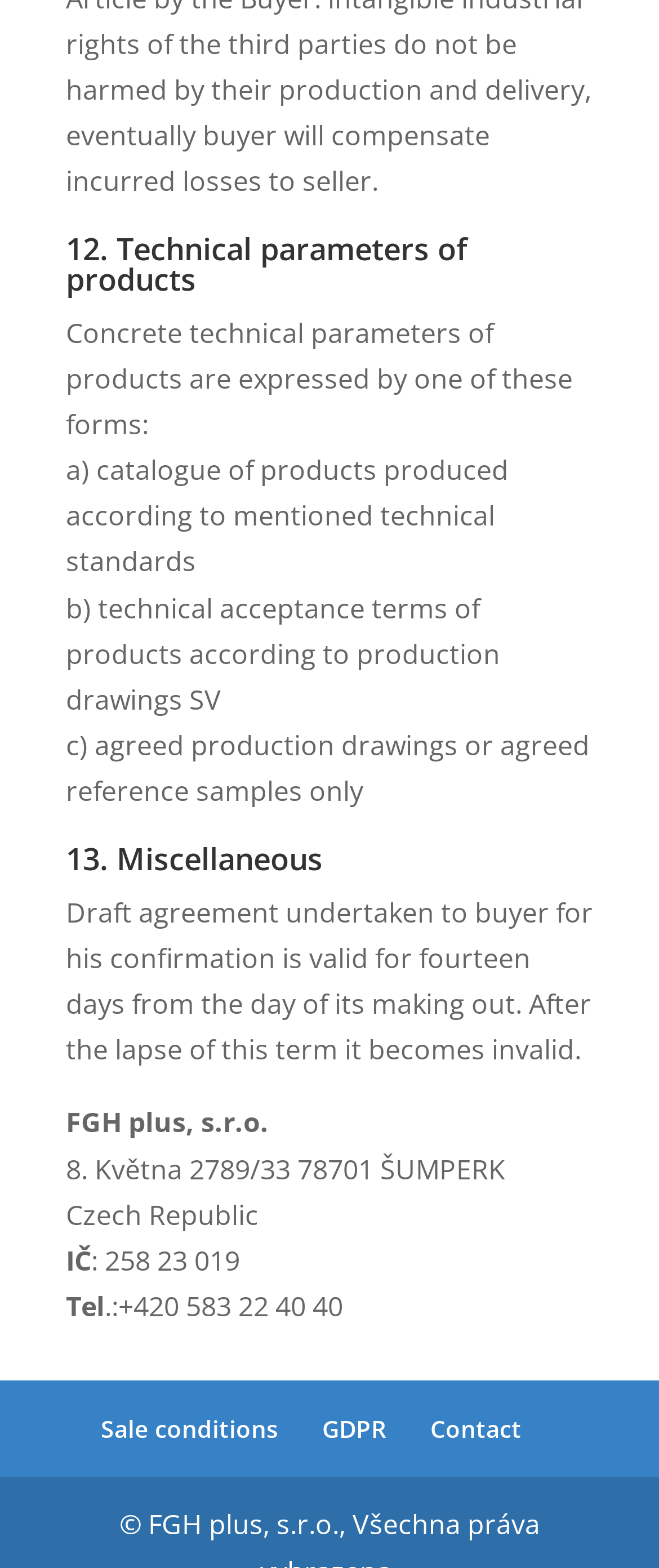Look at the image and write a detailed answer to the question: 
What is the country where the company is located?

The webpage mentions the company's address, which includes the country, Czech Republic.